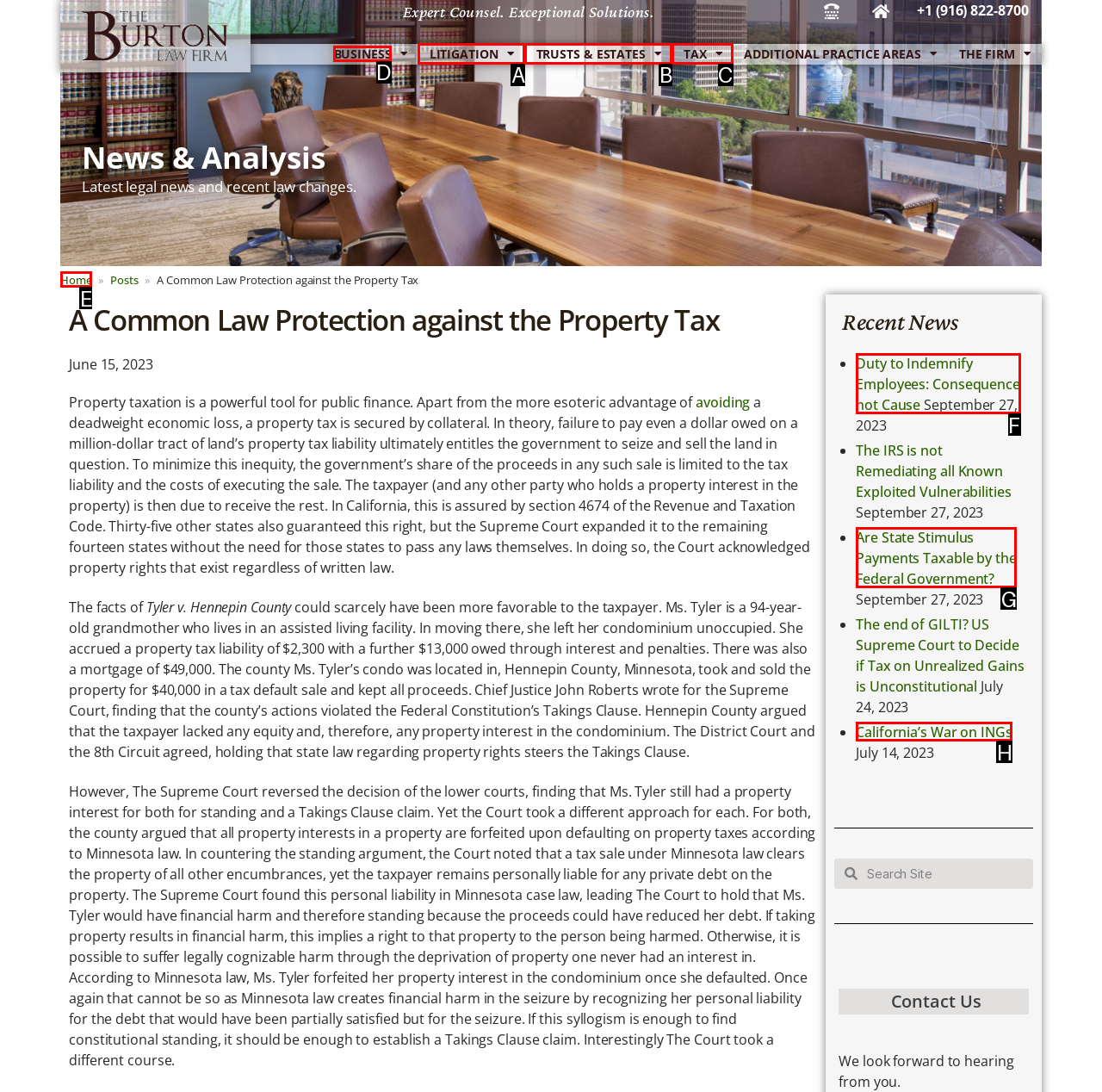Tell me which one HTML element I should click to complete the following task: Click the 'BUSINESS' menu Answer with the option's letter from the given choices directly.

D